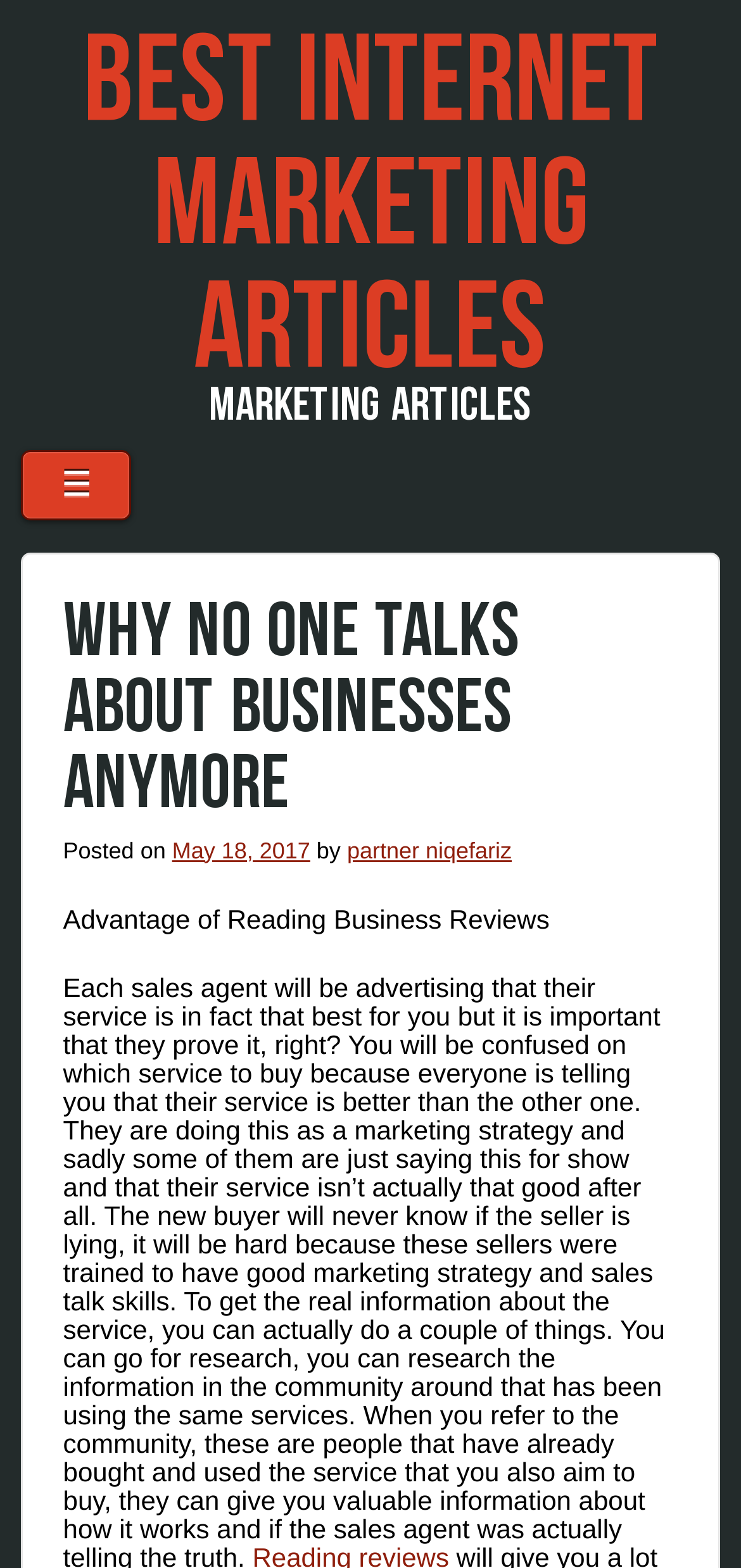Use the details in the image to answer the question thoroughly: 
Who is the author of the article?

The author of the article is mentioned as 'partner niqefariz' which is a link located below the heading 'WHY NO ONE TALKS ABOUT BUSINESSES ANYMORE'.